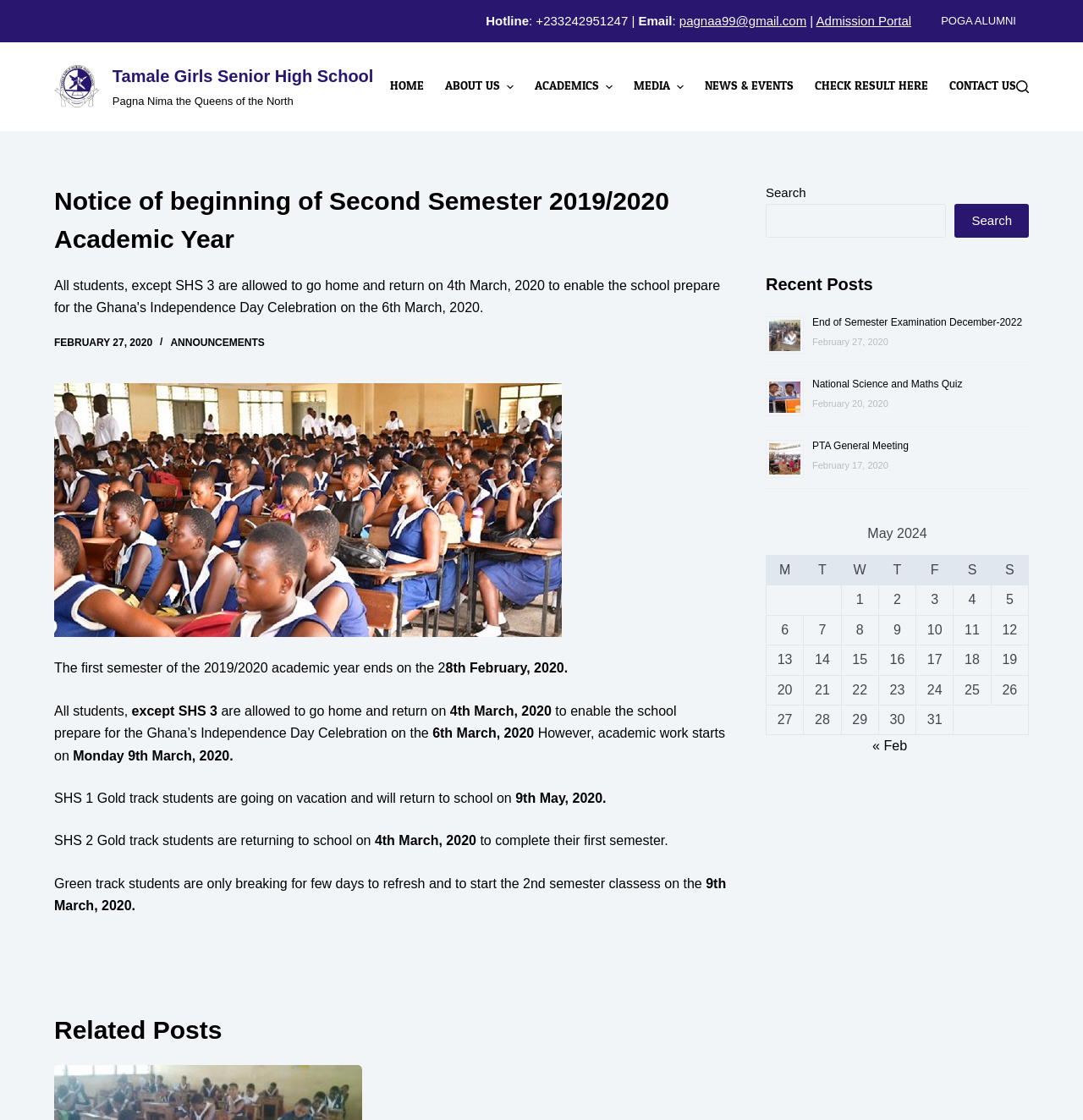Please specify the bounding box coordinates of the clickable region necessary for completing the following instruction: "Search for something". The coordinates must consist of four float numbers between 0 and 1, i.e., [left, top, right, bottom].

[0.707, 0.182, 0.874, 0.213]